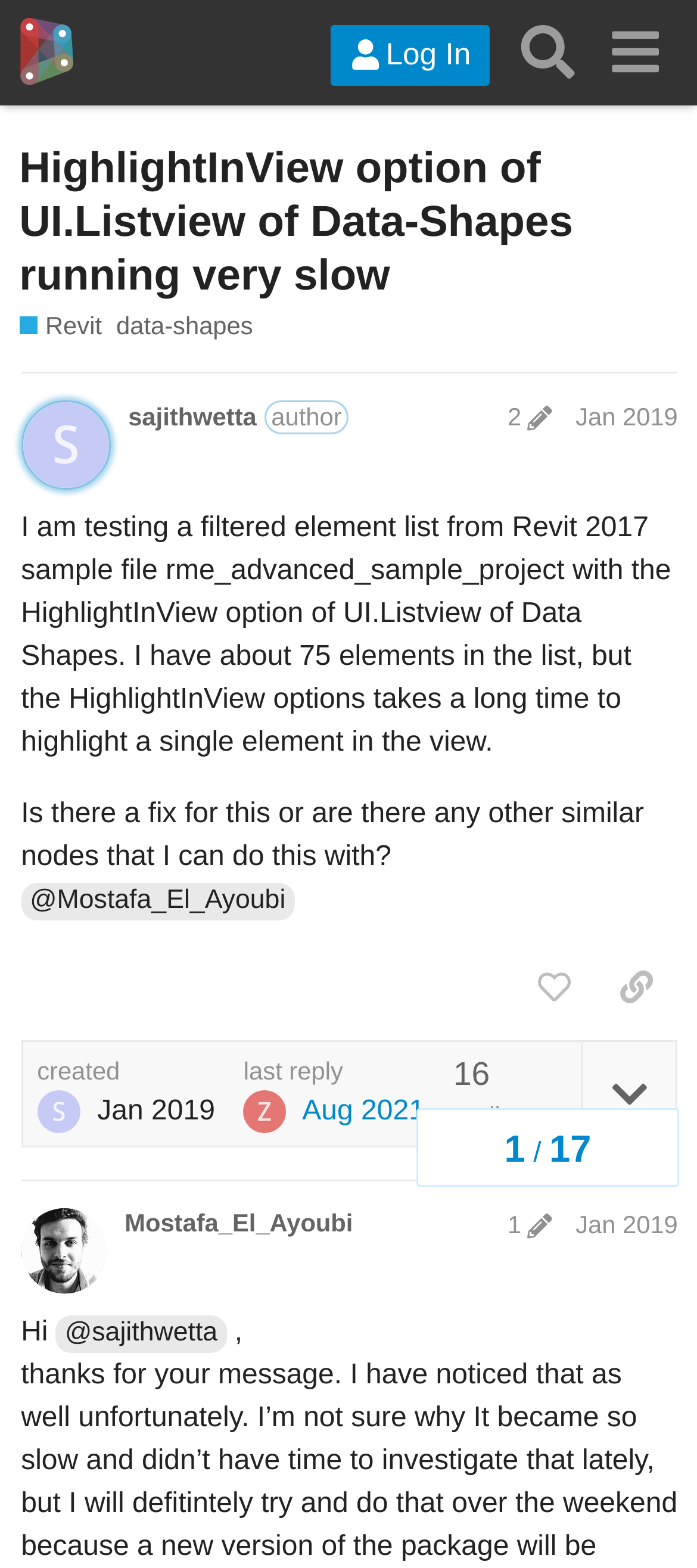Use a single word or phrase to answer the following:
What is the topic of this webpage?

Dynamo interaction with Revit